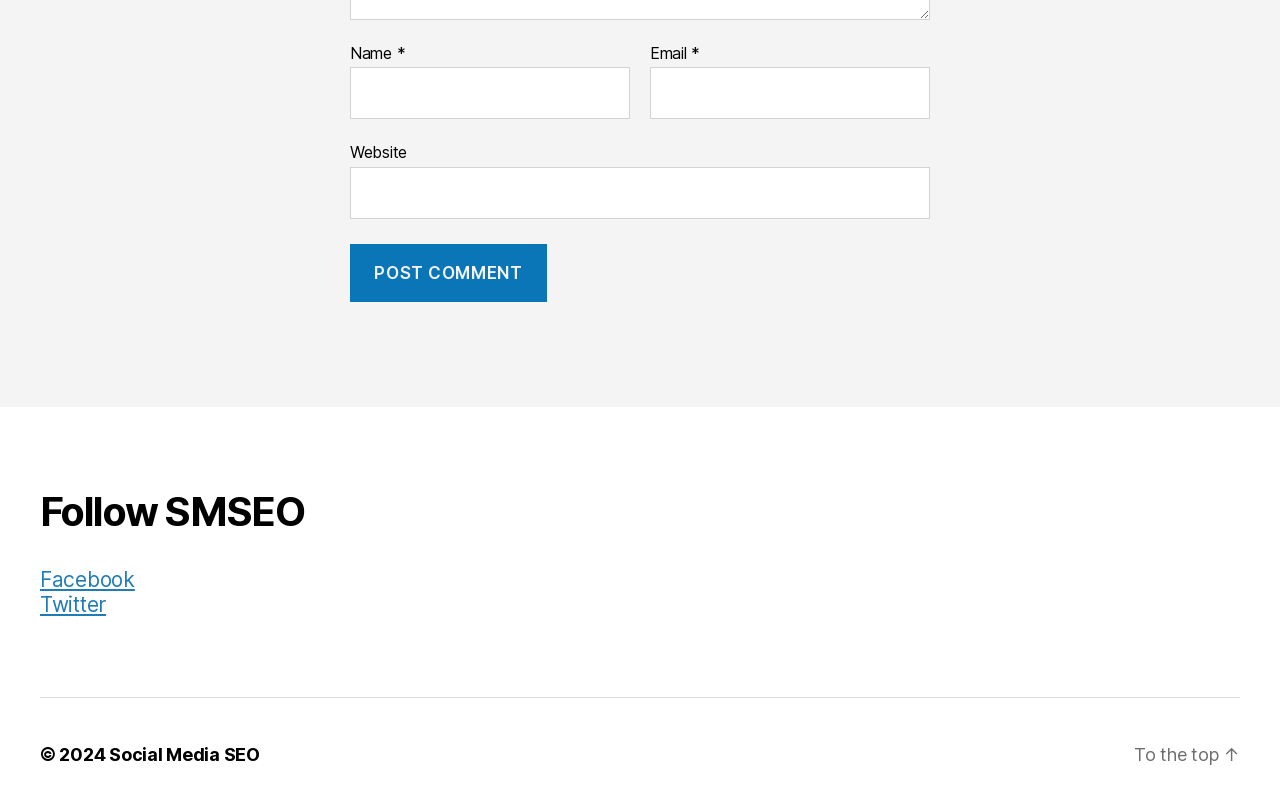Identify the bounding box coordinates for the element you need to click to achieve the following task: "Input your email". Provide the bounding box coordinates as four float numbers between 0 and 1, in the form [left, top, right, bottom].

[0.508, 0.083, 0.727, 0.147]